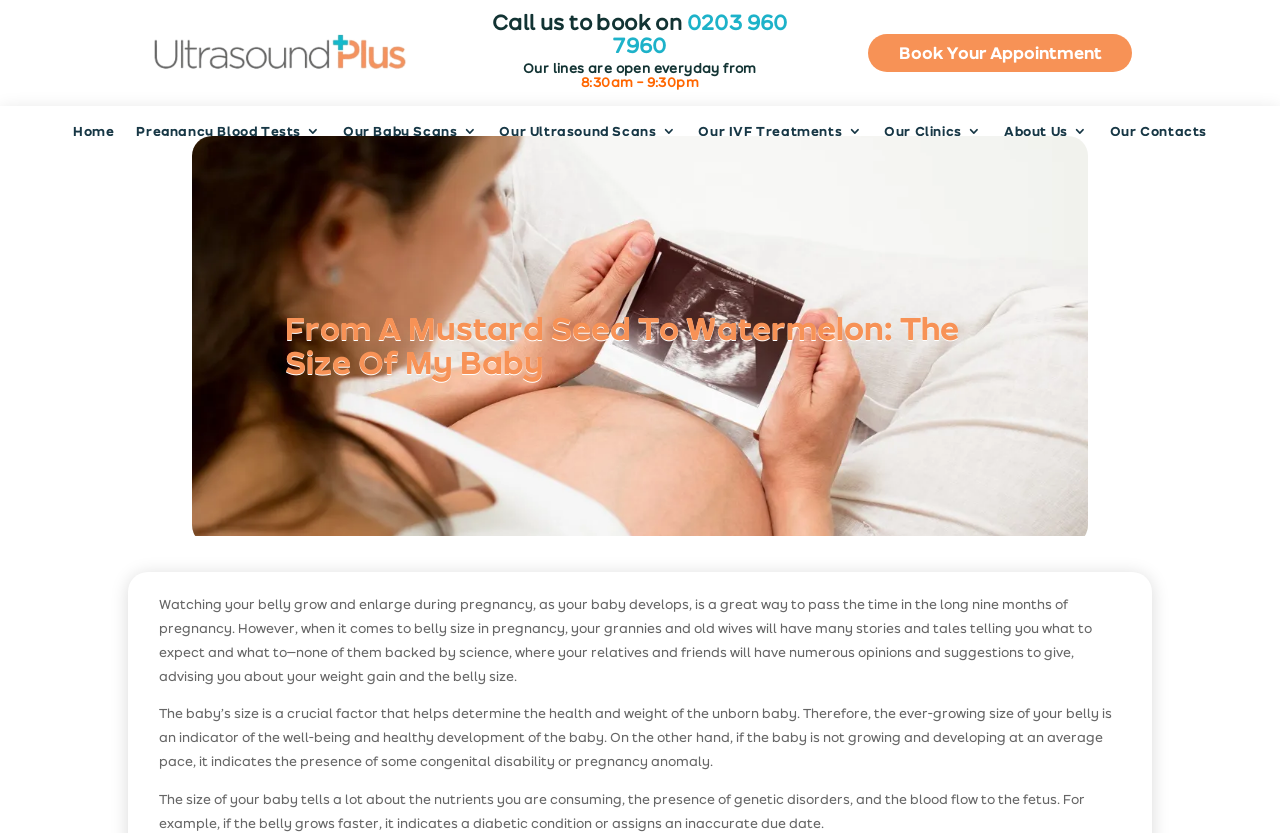Given the content of the image, can you provide a detailed answer to the question?
What can affect the growth rate of a baby during pregnancy?

The webpage mentions that the size of the baby can be influenced by the nutrients the mother is consuming, as well as the presence of genetic disorders, which can affect the baby's growth rate and overall health.